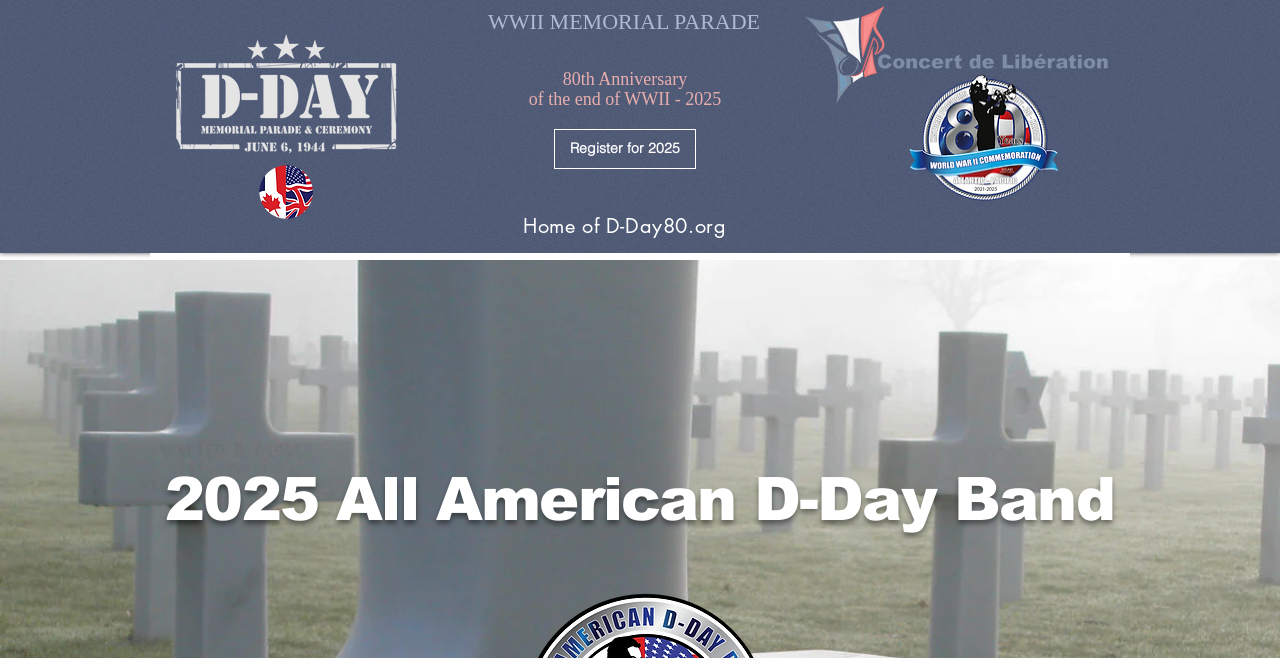Determine the bounding box coordinates for the UI element described. Format the coordinates as (top-left x, top-left y, bottom-right x, bottom-right y) and ensure all values are between 0 and 1. Element description: WWII MEMORIAL PARADE

[0.381, 0.014, 0.594, 0.052]